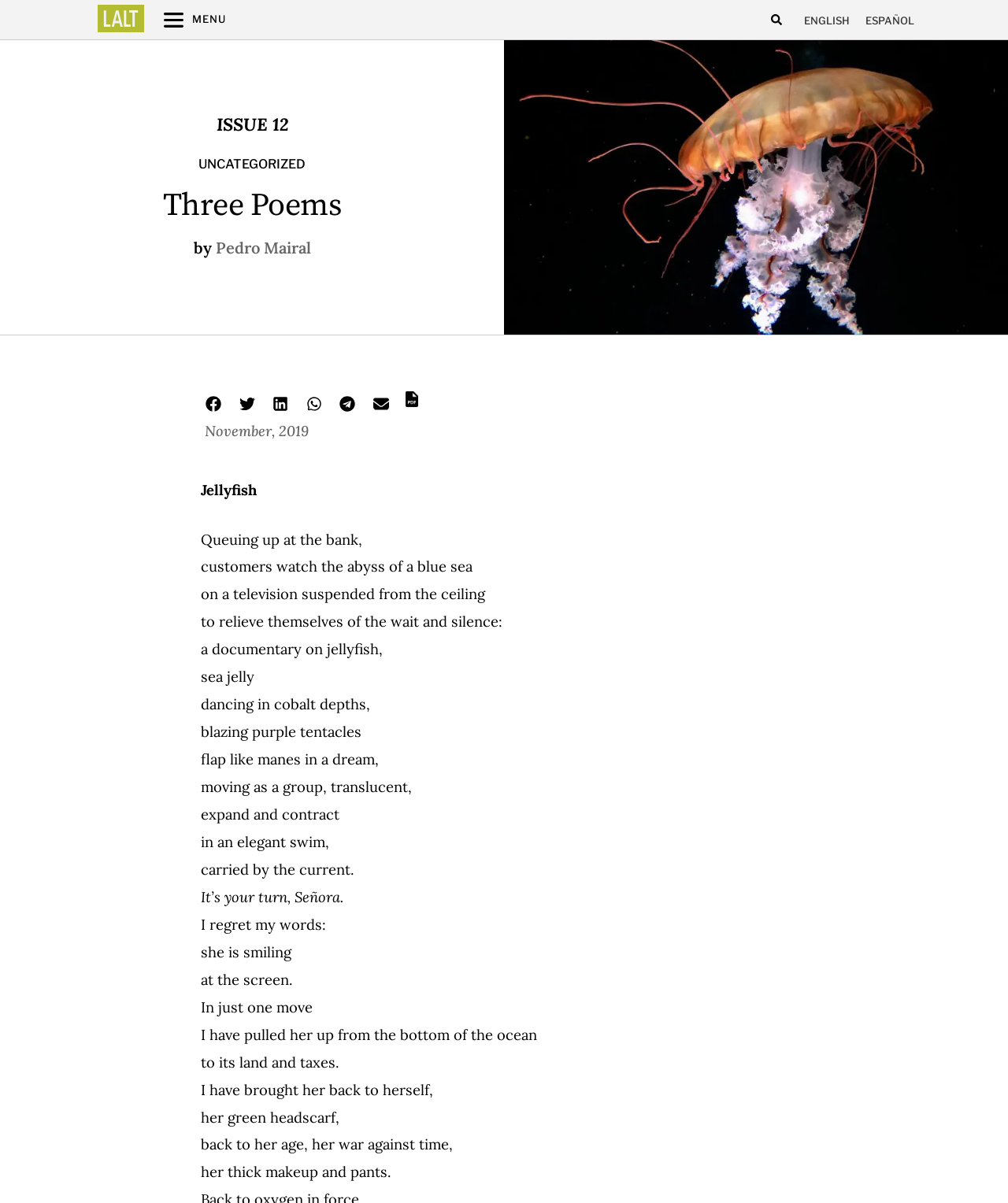Given the description menu, predict the bounding box coordinates of the UI element. Ensure the coordinates are in the format (top-left x, top-left y, bottom-right x, bottom-right y) and all values are between 0 and 1.

[0.162, 0.007, 0.669, 0.025]